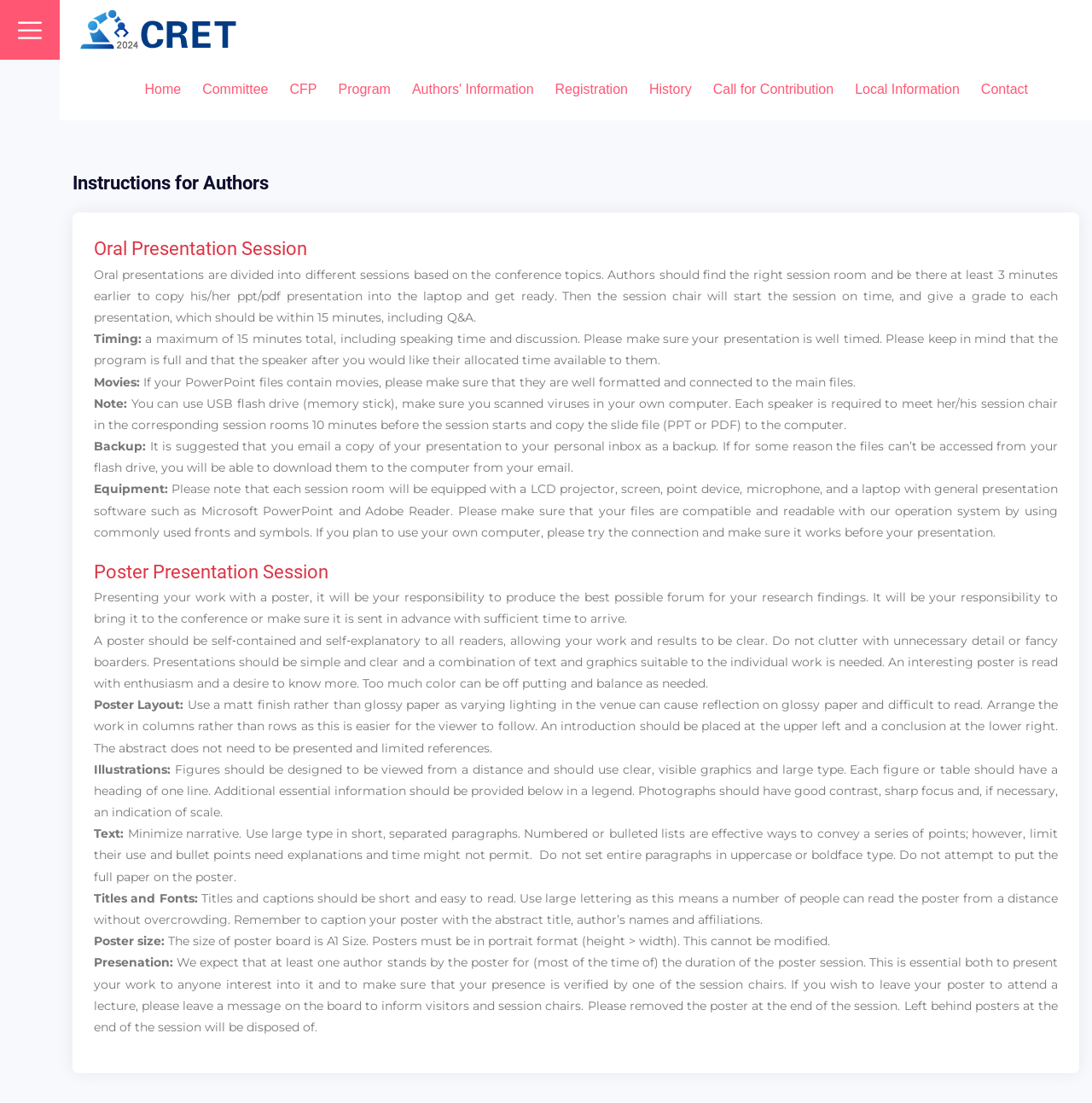What is the recommended poster size?
Using the image as a reference, give a one-word or short phrase answer.

A1 Size